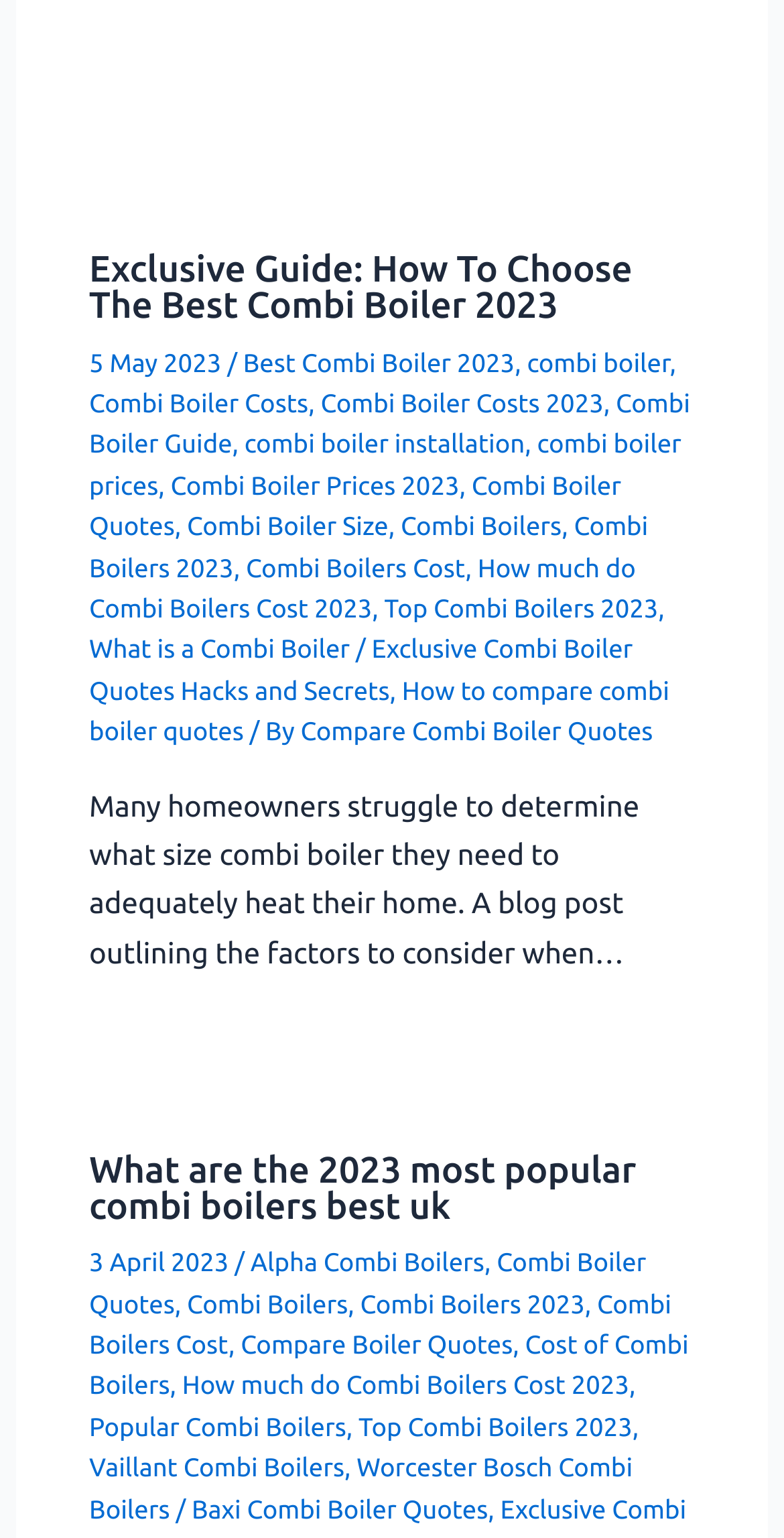Please answer the following query using a single word or phrase: 
What is the date of the blog post?

5 May 2023